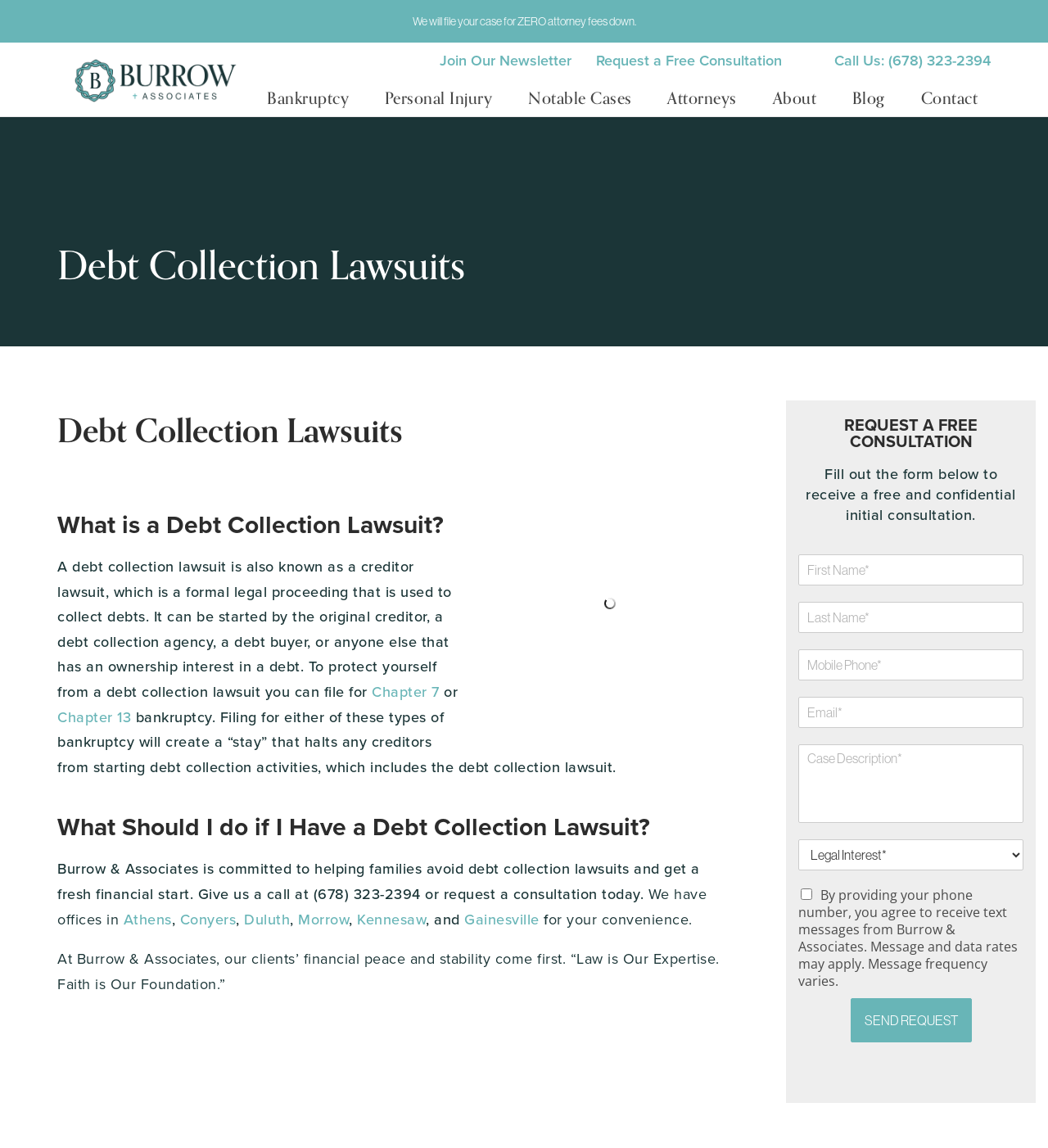Show the bounding box coordinates for the element that needs to be clicked to execute the following instruction: "Fill out the 'First' input field". Provide the coordinates in the form of four float numbers between 0 and 1, i.e., [left, top, right, bottom].

[0.762, 0.483, 0.977, 0.51]